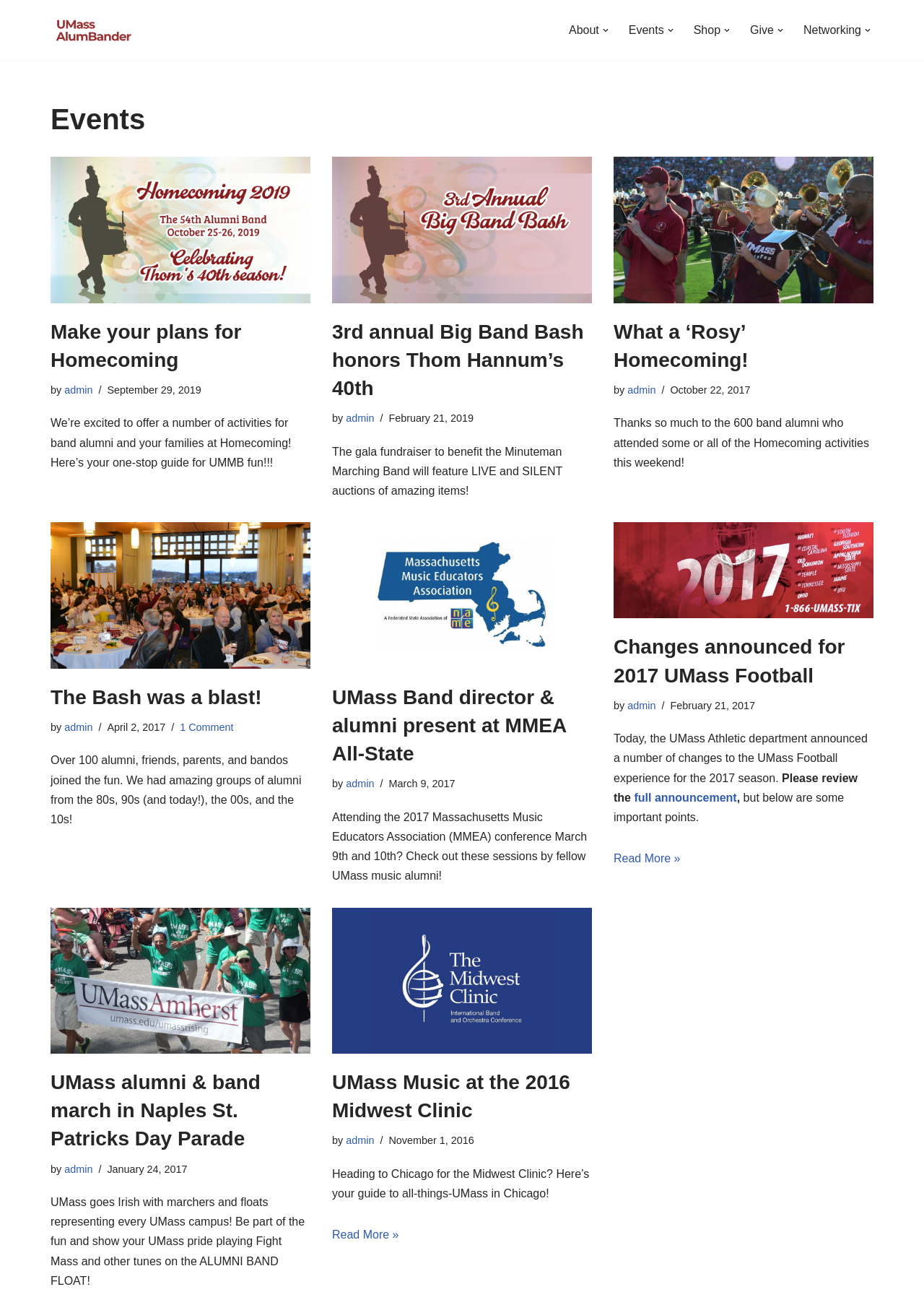Identify the bounding box for the described UI element: "title="Make your plans for Homecoming"".

[0.055, 0.121, 0.336, 0.235]